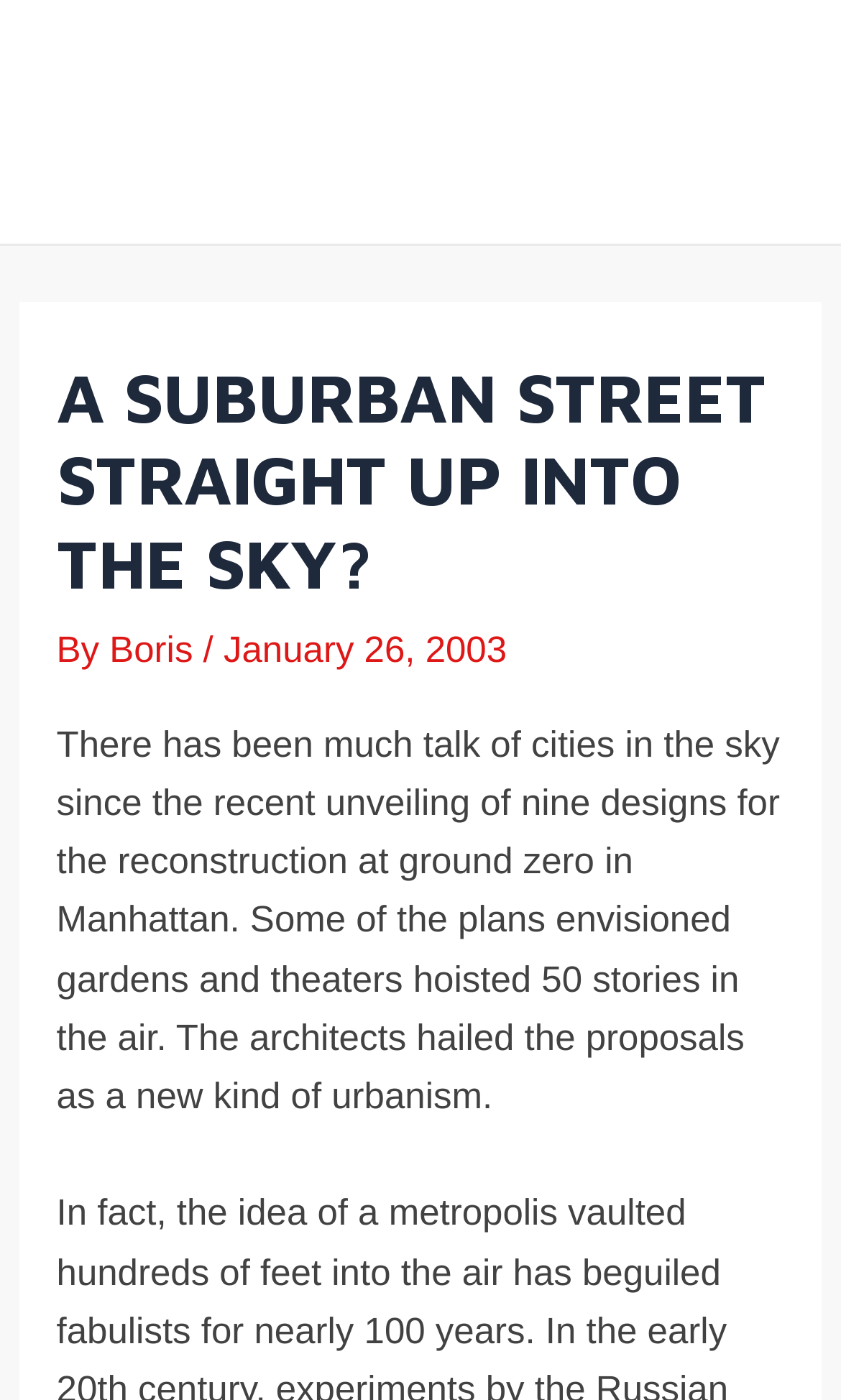Given the following UI element description: "Boris", find the bounding box coordinates in the webpage screenshot.

[0.13, 0.45, 0.242, 0.479]